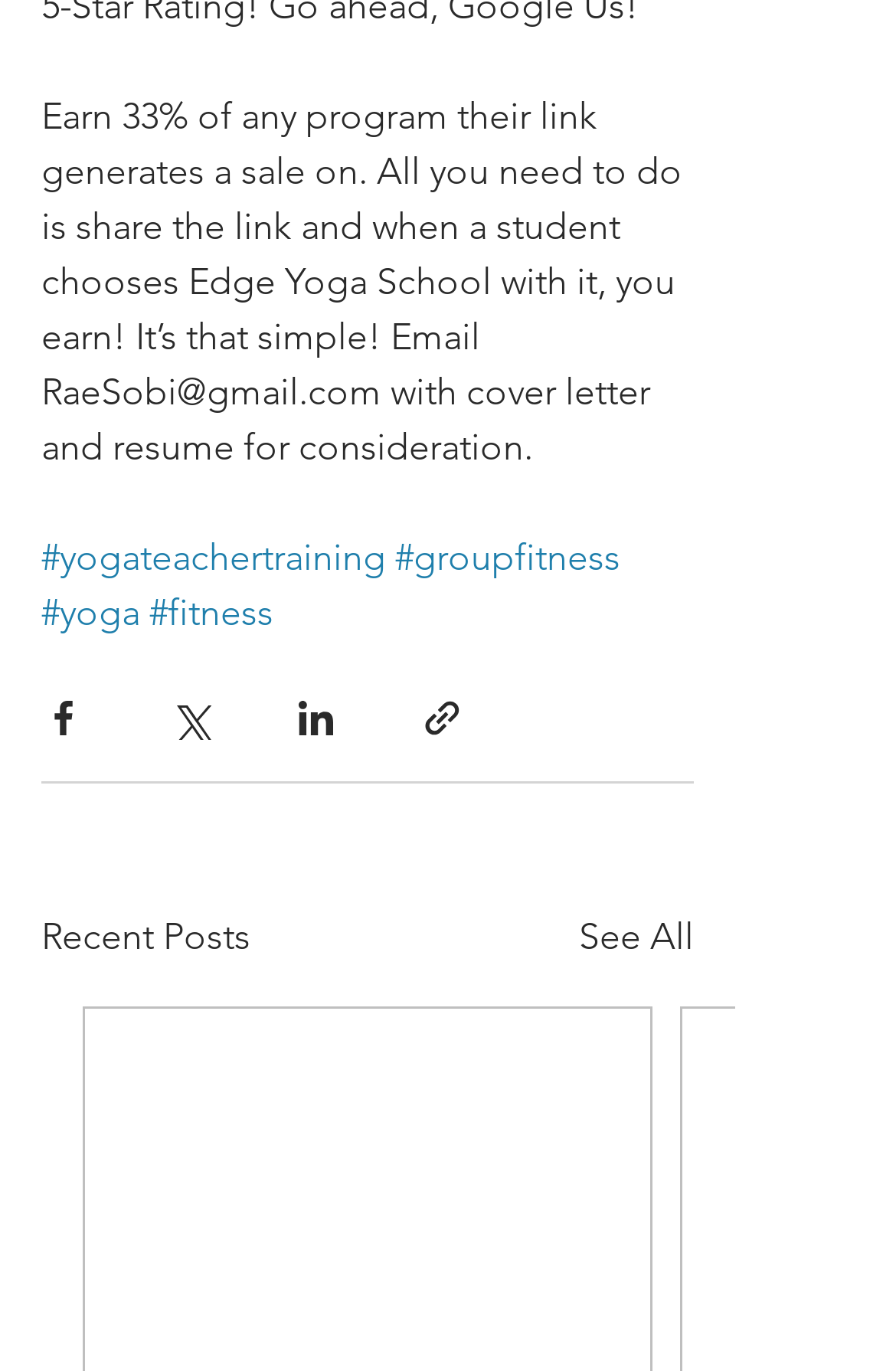Can you specify the bounding box coordinates of the area that needs to be clicked to fulfill the following instruction: "Share via Facebook"?

[0.046, 0.508, 0.095, 0.54]